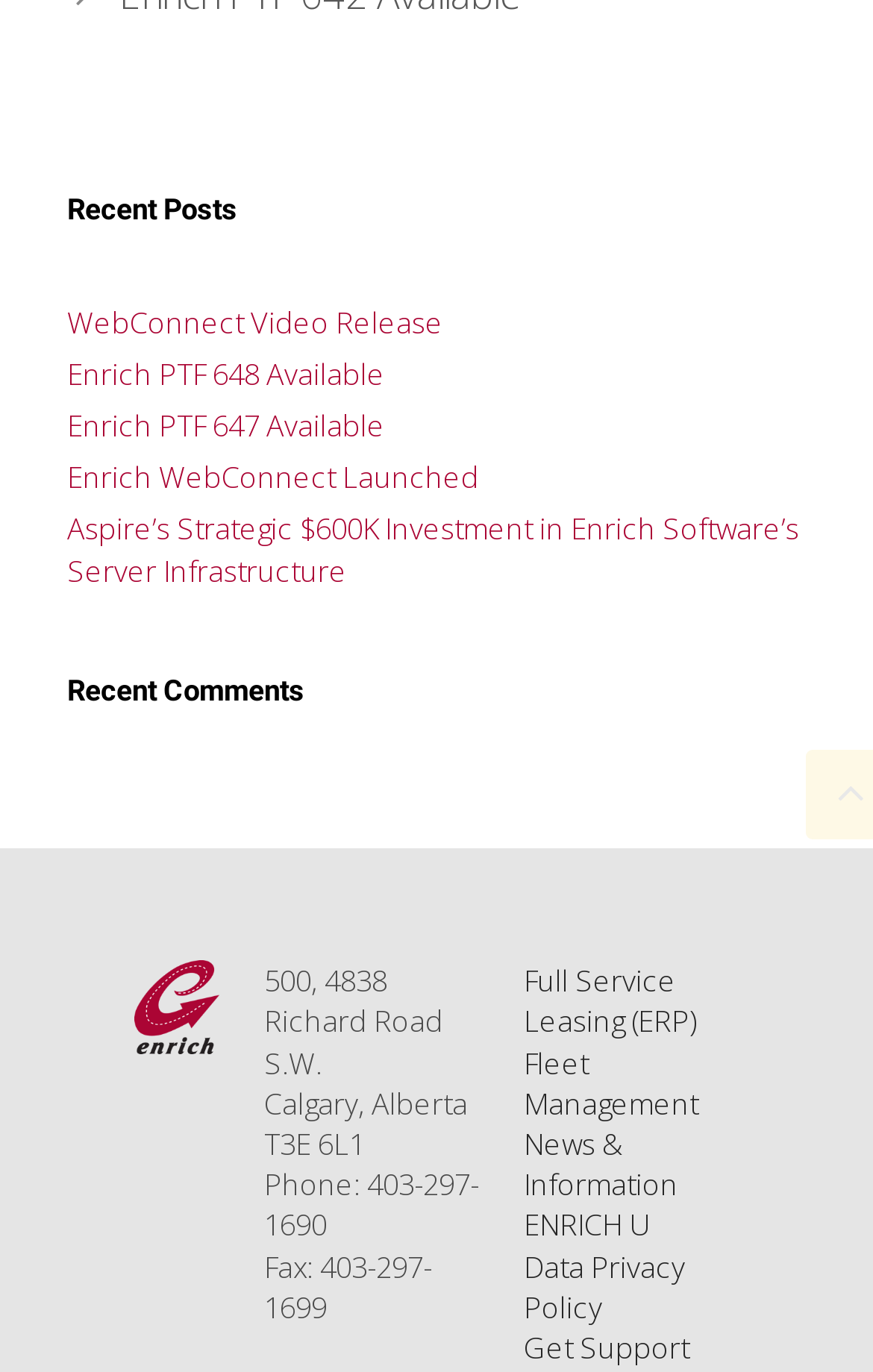What is the address of Enrich Software?
Answer the question with a detailed explanation, including all necessary information.

I found the address of Enrich Software by looking at the static text elements under the Enrich logo, and the first address line is '500, 4838 Richard Road S.W.'.